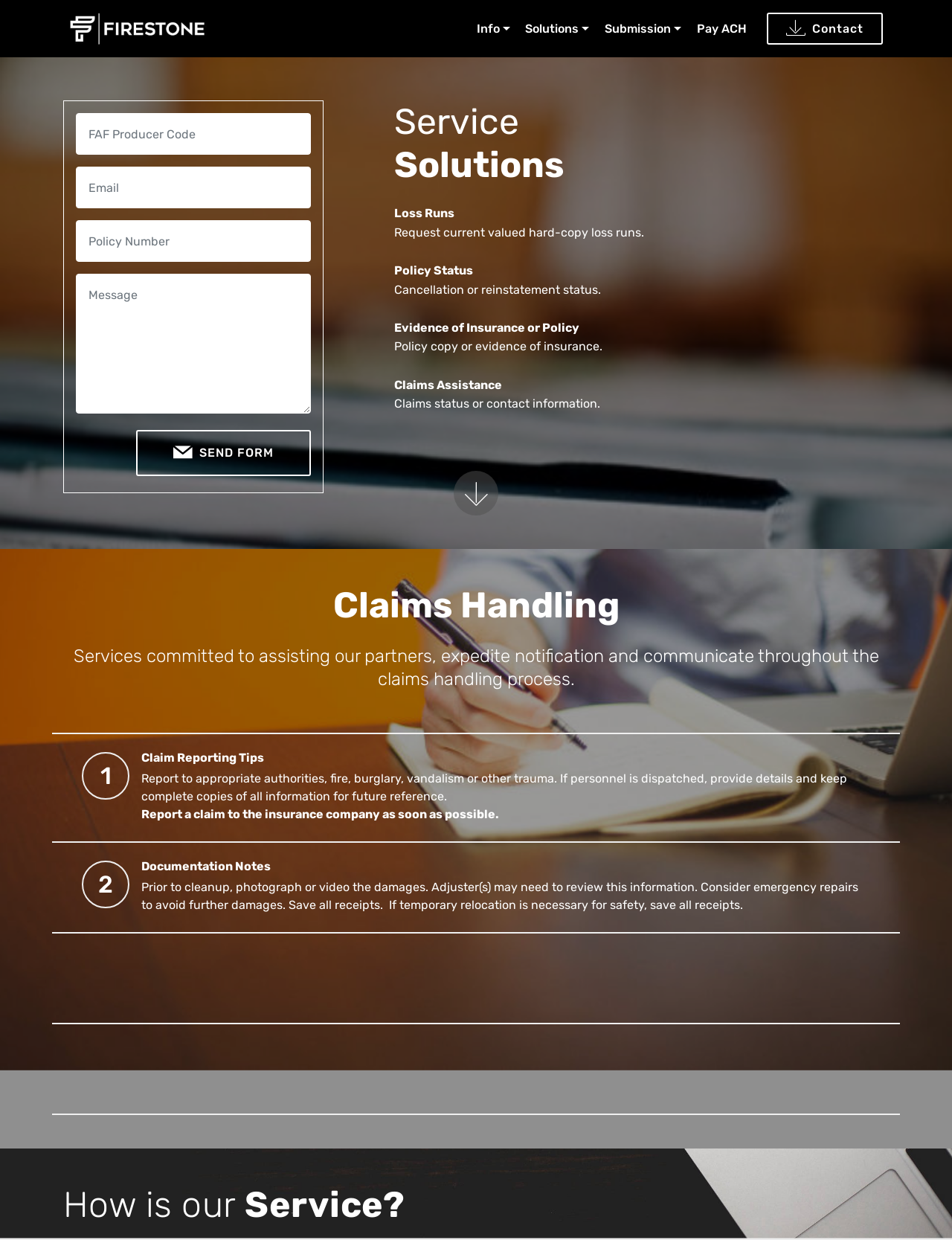Could you determine the bounding box coordinates of the clickable element to complete the instruction: "Click on the 'Claims Assistance' link"? Provide the coordinates as four float numbers between 0 and 1, i.e., [left, top, right, bottom].

[0.414, 0.304, 0.53, 0.316]